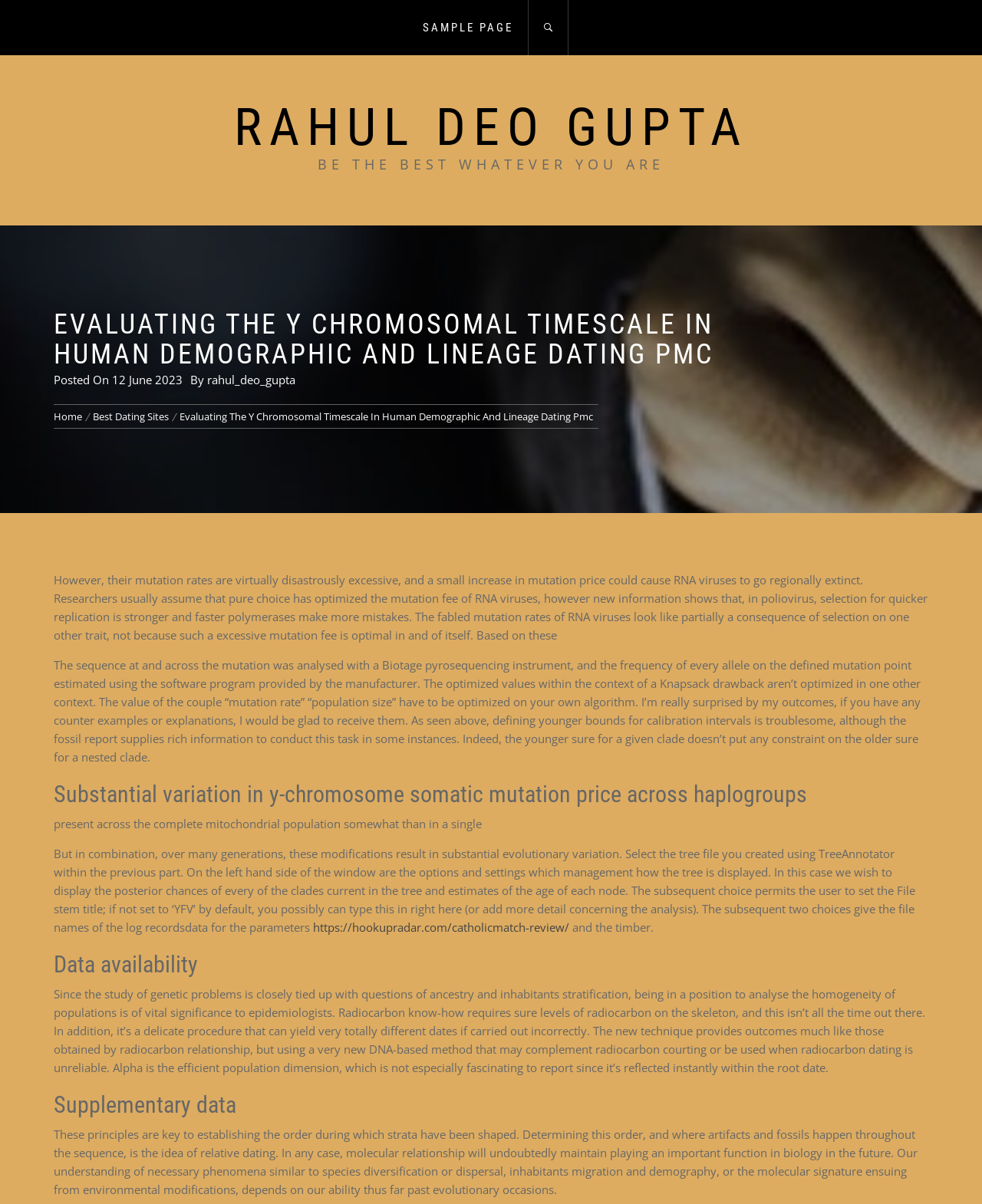For the given element description Best Dating Sites, determine the bounding box coordinates of the UI element. The coordinates should follow the format (top-left x, top-left y, bottom-right x, bottom-right y) and be within the range of 0 to 1.

[0.089, 0.34, 0.177, 0.352]